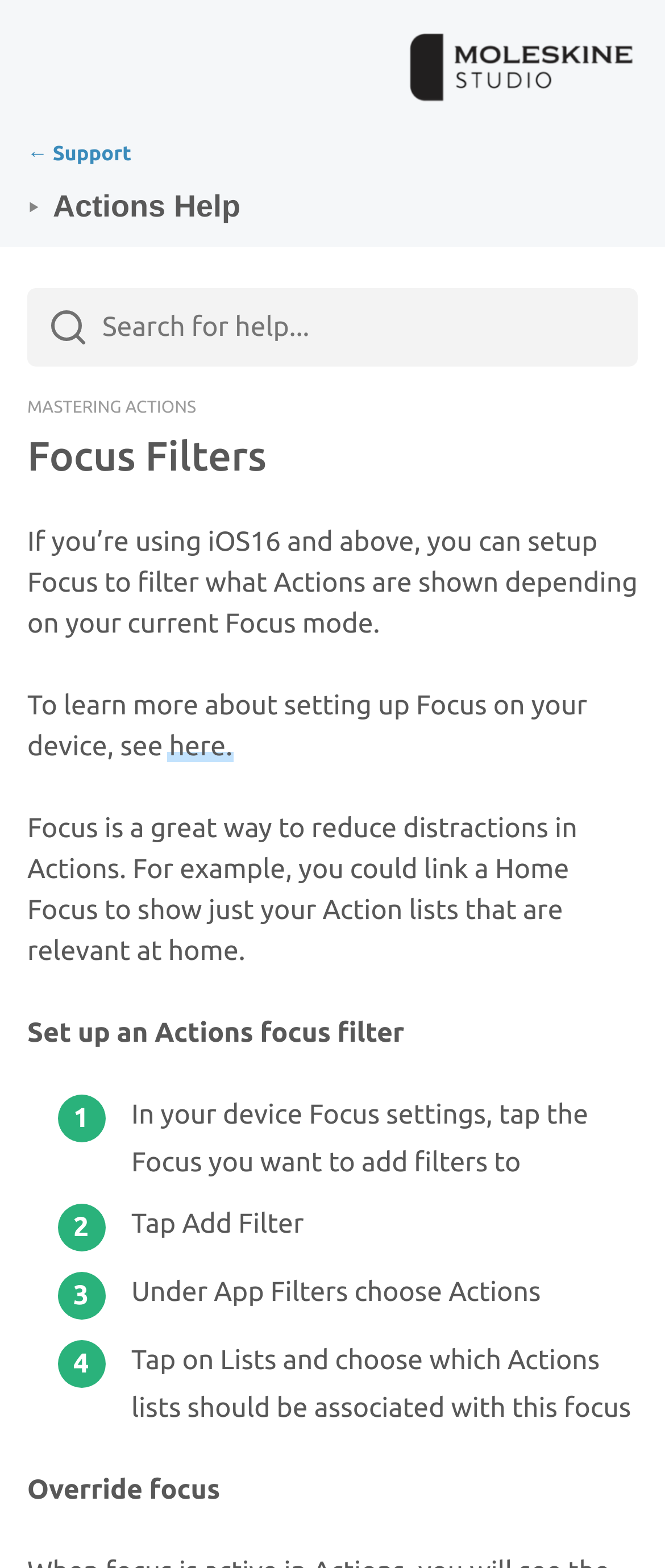Describe in detail what you see on the webpage.

The webpage appears to be a tutorial or guide on how to use a feature called "Focus Filters" in an application called "Actions". At the top of the page, there is a logo of "Moleskine Digital Studio" on the right side, and a link to "Support" on the left side. Below the logo, there is a button labeled "Actions Help" and a search bar with a combobox and a magnifying glass icon.

The main content of the page is divided into sections, with headings and paragraphs of text. The first section has a heading "Focus Filters" and explains how to set up Focus filters to reduce distractions in Actions. There is a paragraph of text that describes the benefits of using Focus filters, followed by a link to learn more about setting up Focus on a device.

The next section provides step-by-step instructions on how to set up an Actions focus filter, with numbered paragraphs of text that describe each step. The steps include setting up a Focus filter in the device settings, adding a filter, choosing which Actions lists to associate with the filter, and overriding the focus.

Throughout the page, there are no images other than the logo and the magnifying glass icon in the search bar. The layout is organized, with clear headings and concise text, making it easy to follow the instructions.